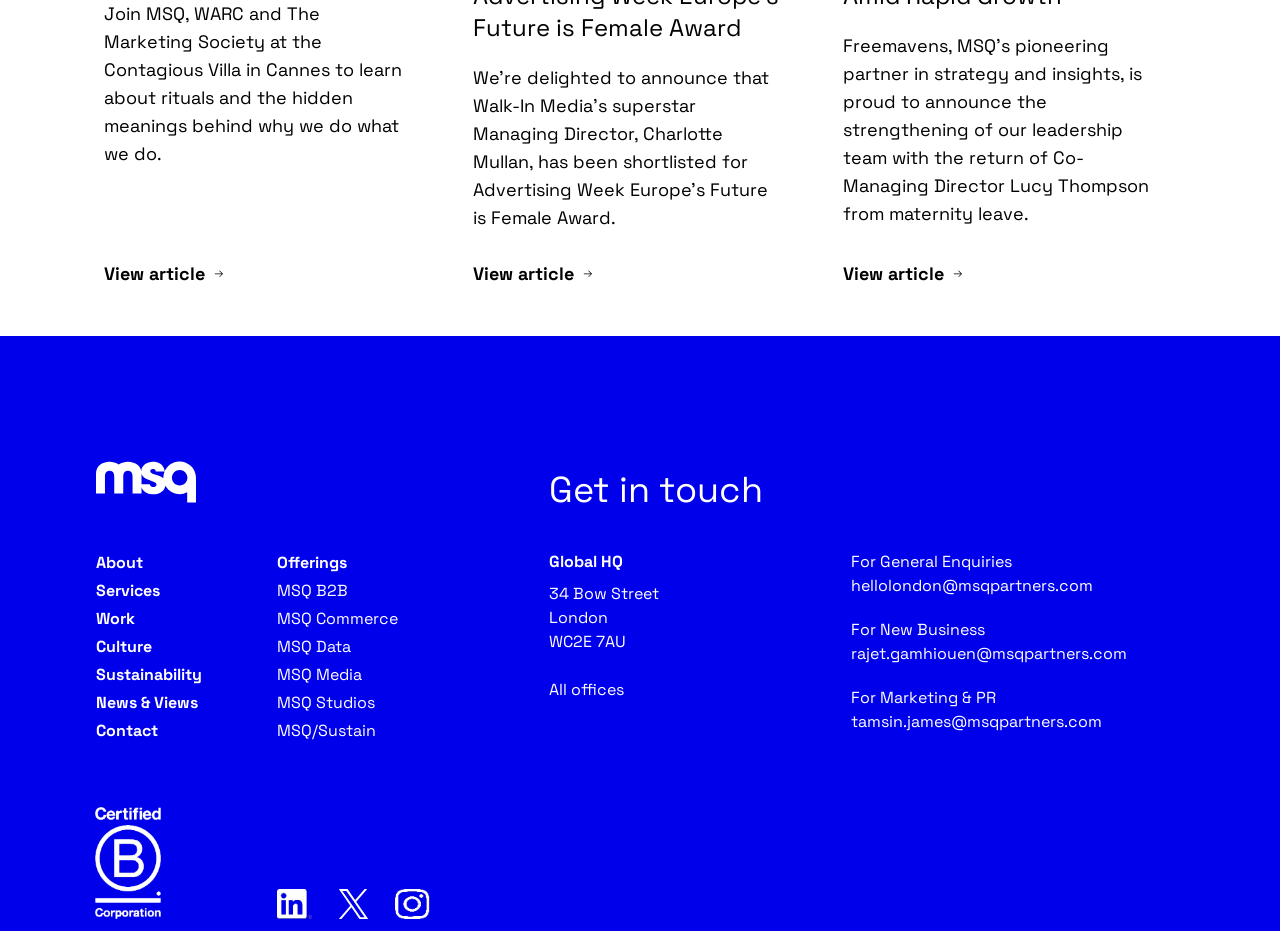Using the details from the image, please elaborate on the following question: How many links are there in the navigation menu?

I counted the number of links in the navigation menu, which are 'About', 'Services', 'Work', 'Culture', 'Sustainability', and 'News & Views', and found that there are 6 links.